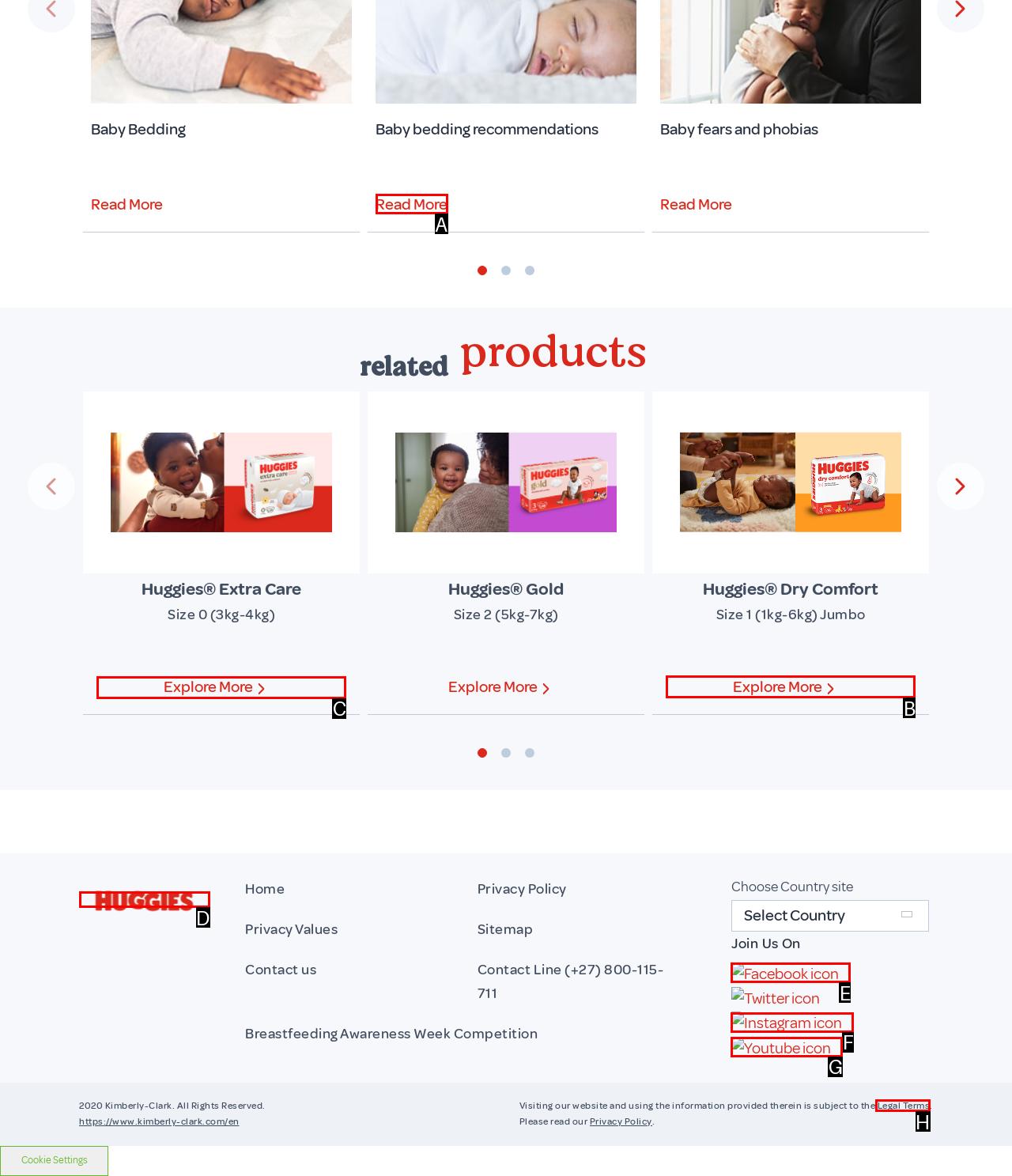Tell me which letter corresponds to the UI element that should be clicked to fulfill this instruction: Explore Huggies Extra Care products
Answer using the letter of the chosen option directly.

C